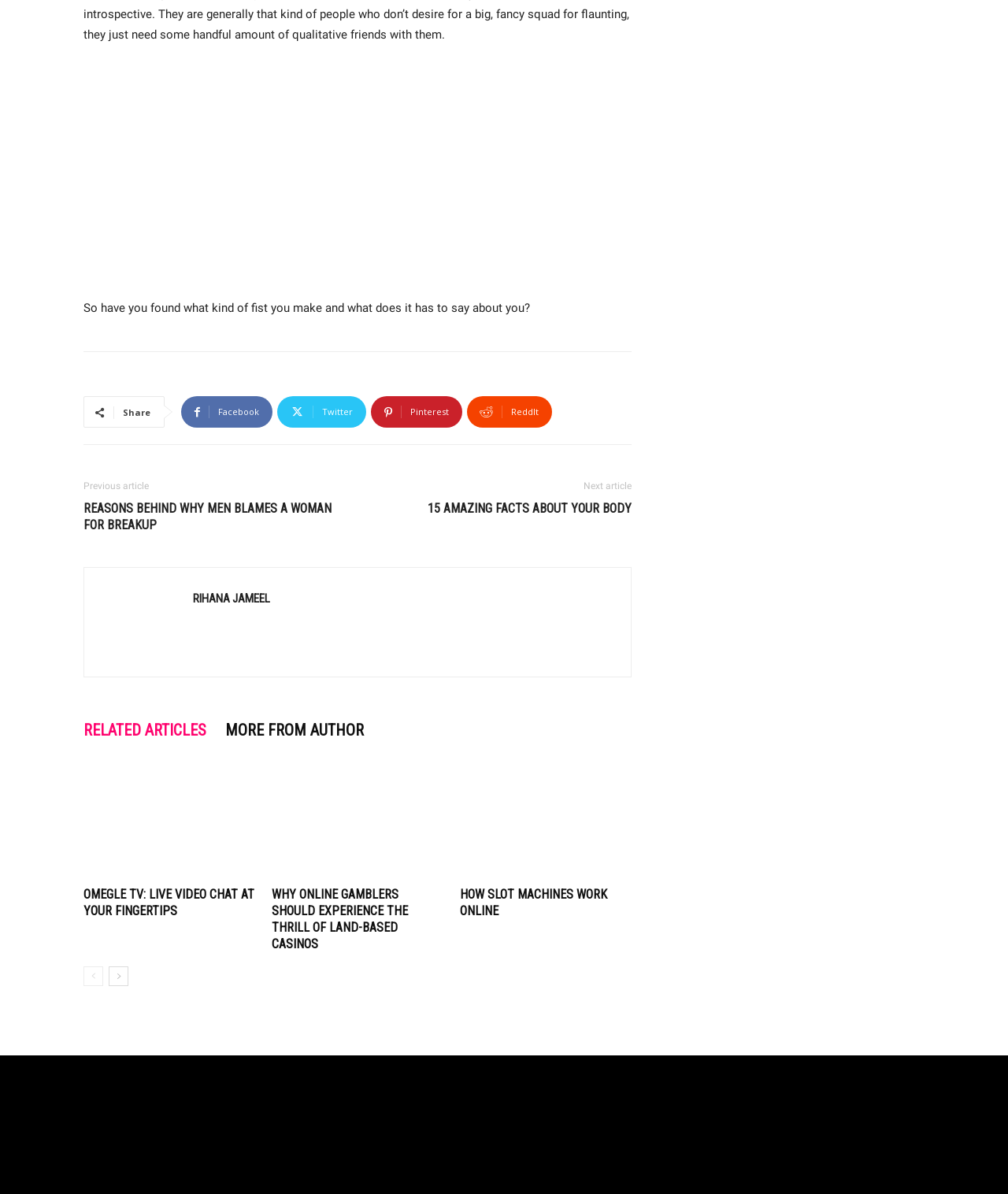Determine the bounding box coordinates for the region that must be clicked to execute the following instruction: "Read the previous article".

[0.083, 0.403, 0.148, 0.412]